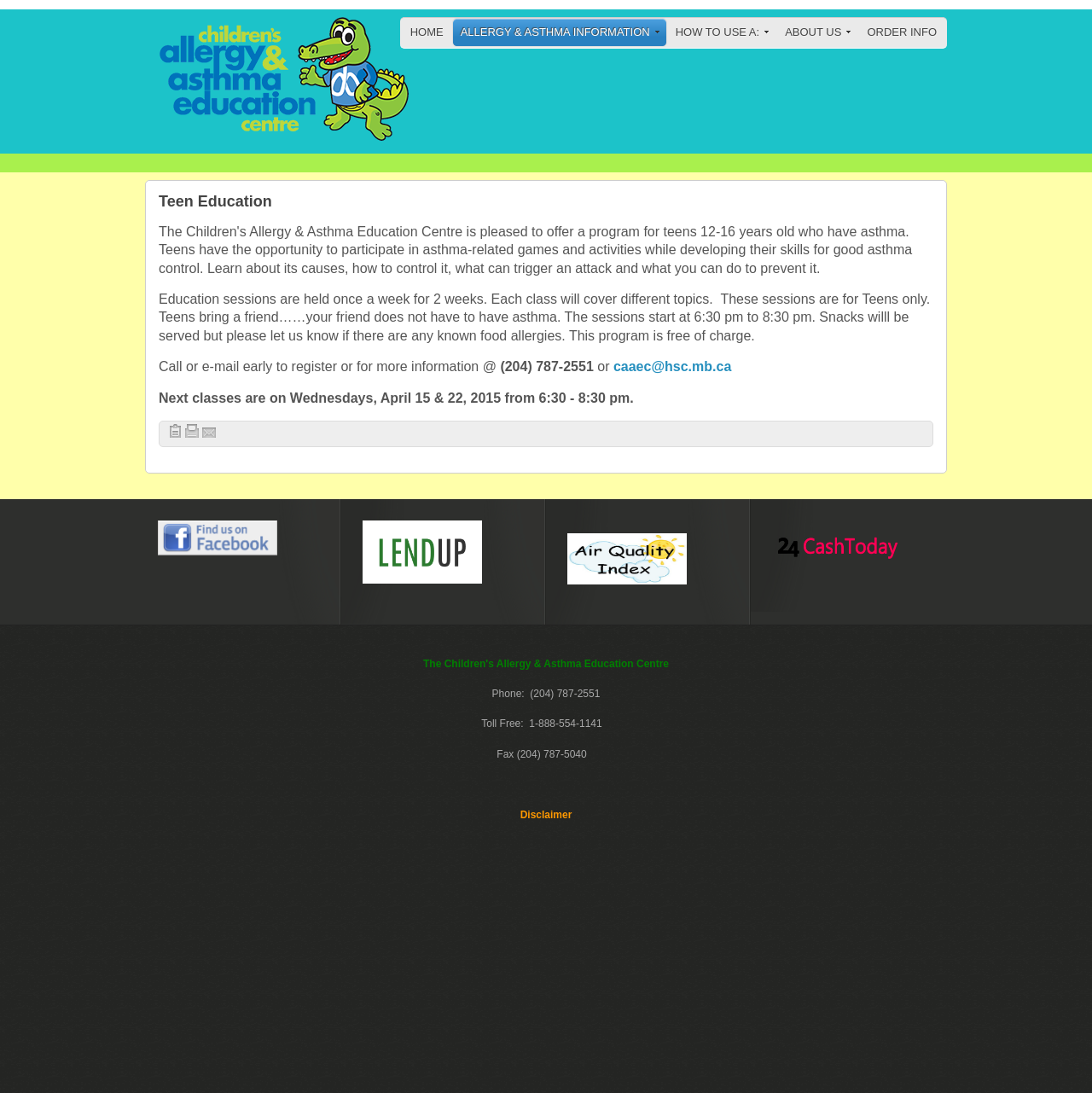Describe all visible elements and their arrangement on the webpage.

The webpage appears to be a portal for Teen Education, specifically focused on allergy and asthma information. At the top, there are several links, including "HOME", "ORDER INFO", and others, which are positioned horizontally across the page. Below these links, there is a heading that reads "Teen Education" in a larger font.

The main content of the page is divided into two sections. On the left, there is a block of text that describes the education sessions for teens, including the schedule, topics covered, and other details. This text is accompanied by contact information, including a phone number, email address, and dates for the next classes.

On the right, there is a table with four cells, each containing a link and an image. The links are for external websites, including Facebook, LendUp.com, AQI, and 24CashToday cash loans. The images are likely logos or icons for these websites.

At the bottom of the page, there is a section with contact information, including phone numbers, a toll-free number, and a fax number. There is also a link to a disclaimer page.

Overall, the webpage appears to be a resource for teens with allergies and asthma, providing information on education sessions, contact details, and external links to relevant websites.